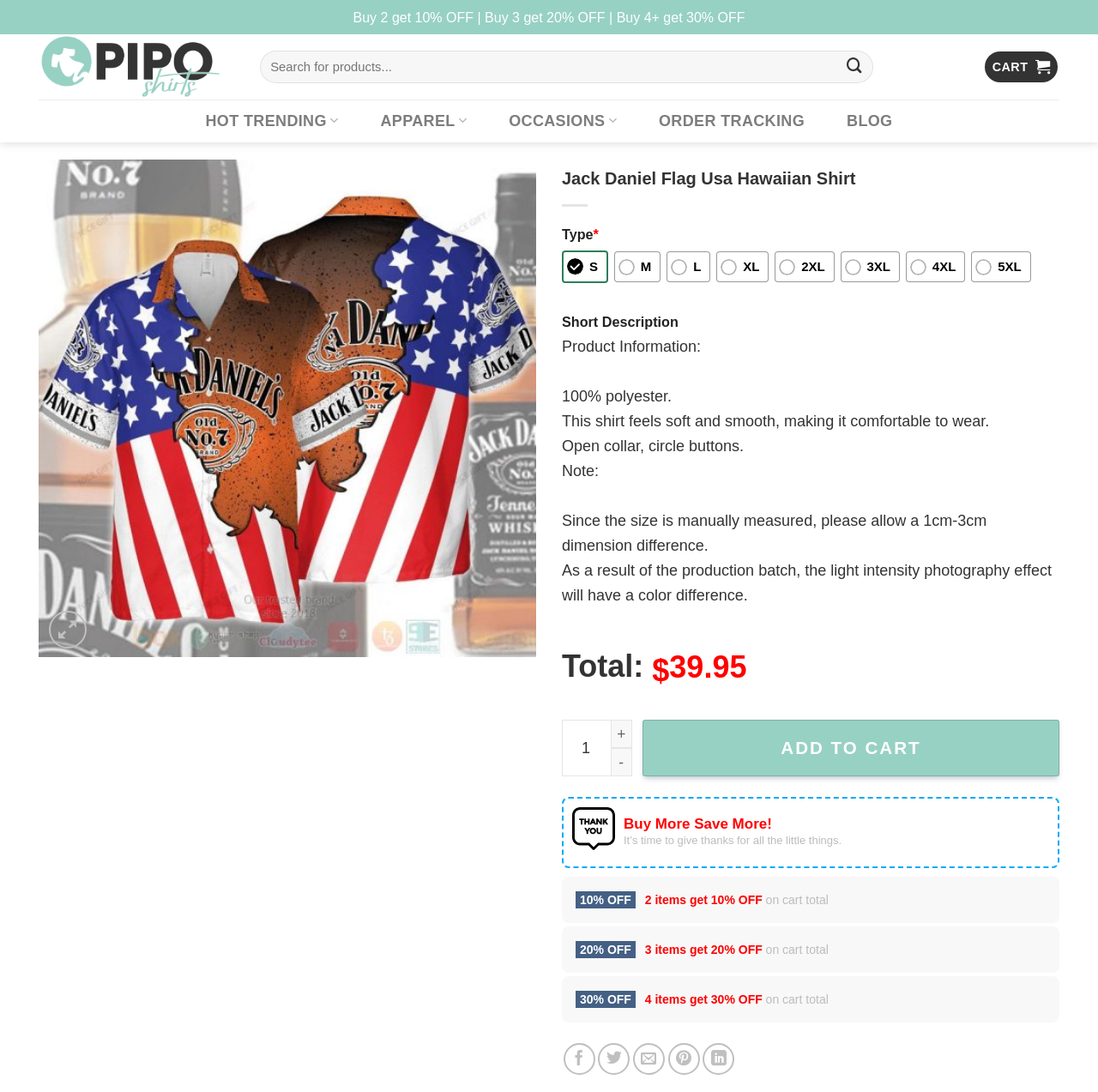Examine the image carefully and respond to the question with a detailed answer: 
What is the type of shirt being sold?

The webpage is selling a 'Jack Daniel Flag Usa Hawaiian Shirt', which is a type of casual shirt originating from Hawaii, characterized by its bright colors and floral patterns.